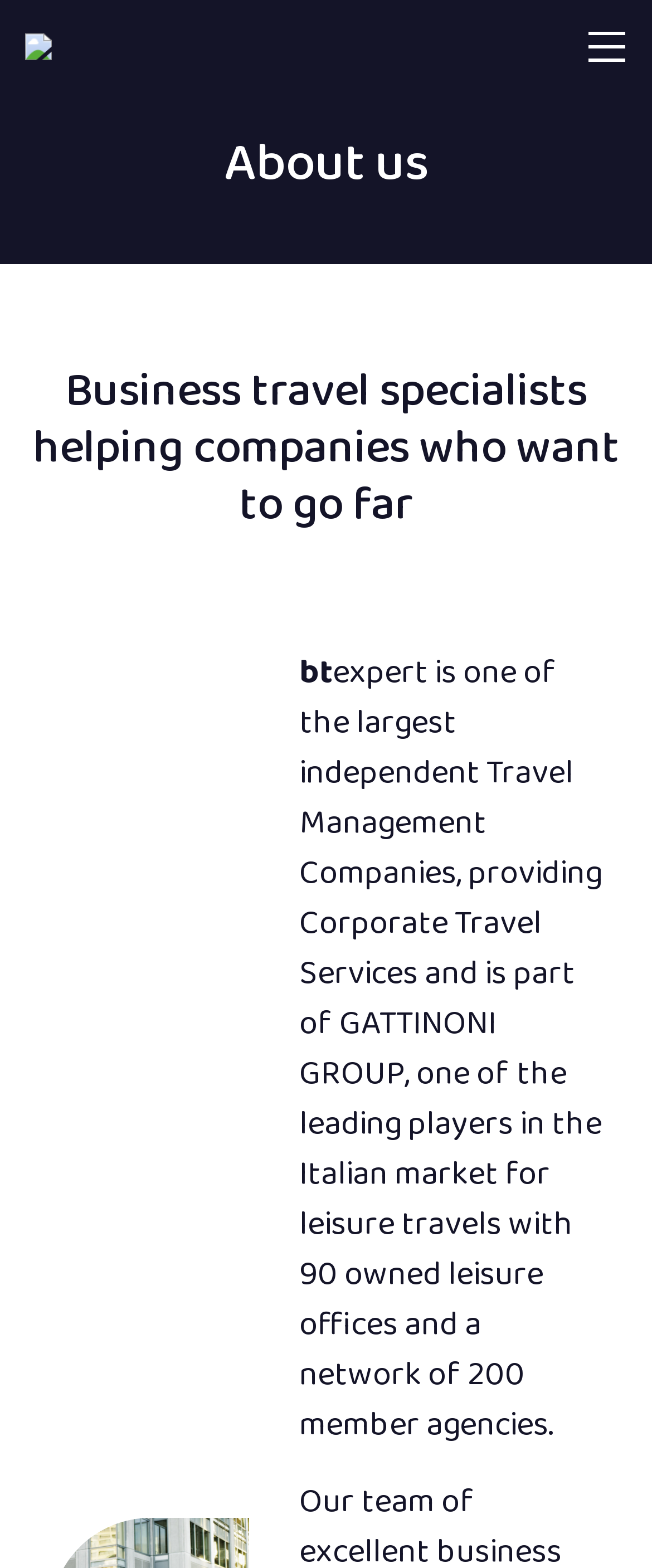What type of company is btexpert?
Using the image, answer in one word or phrase.

Travel Management Company